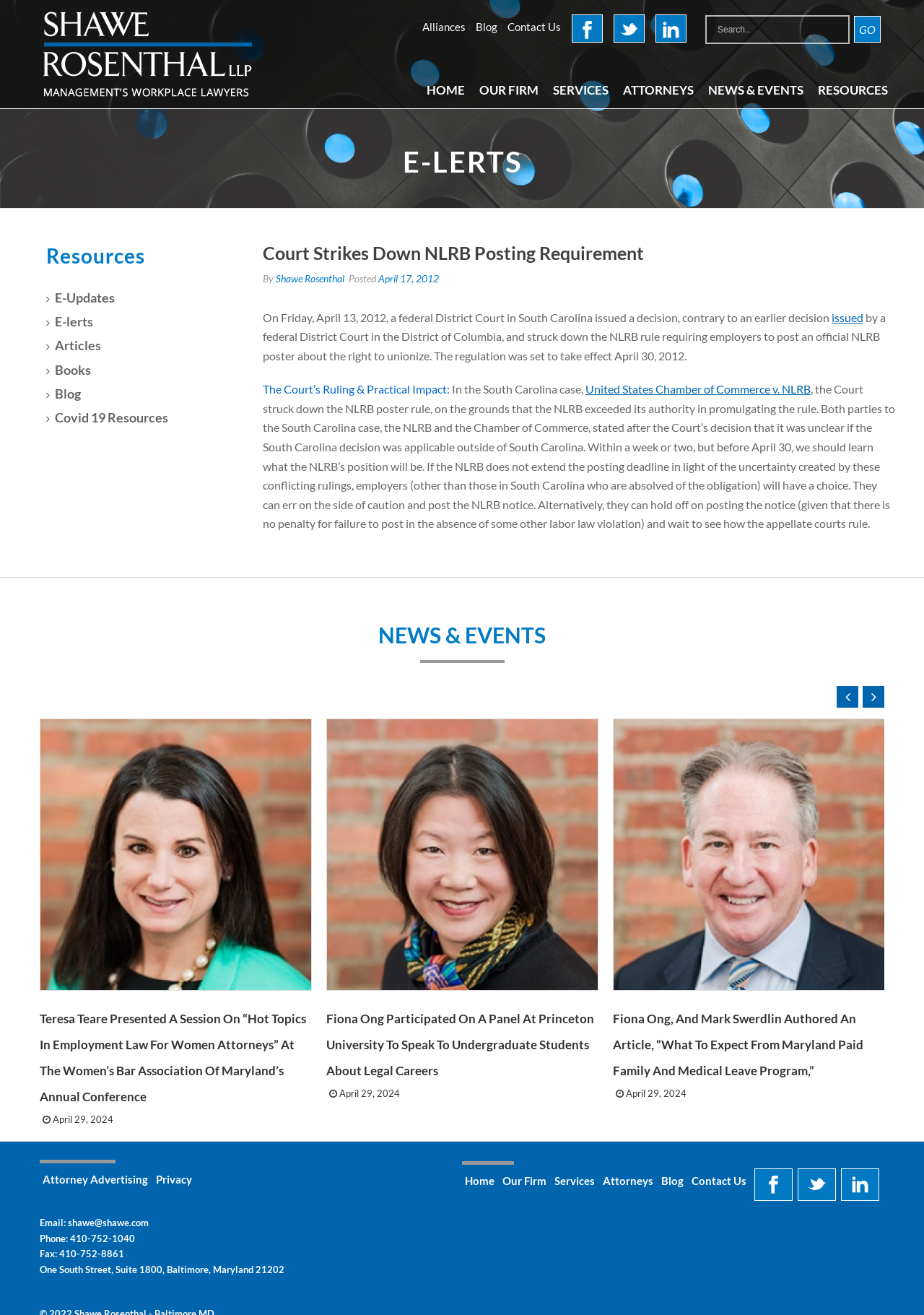What is the name of the law firm?
Use the information from the image to give a detailed answer to the question.

I found the answer by looking at the top of the webpage, where the law firm's name is prominently displayed as 'Court Strikes Down NLRB Posting Requirement - Shawe Rosenthal LLP'.